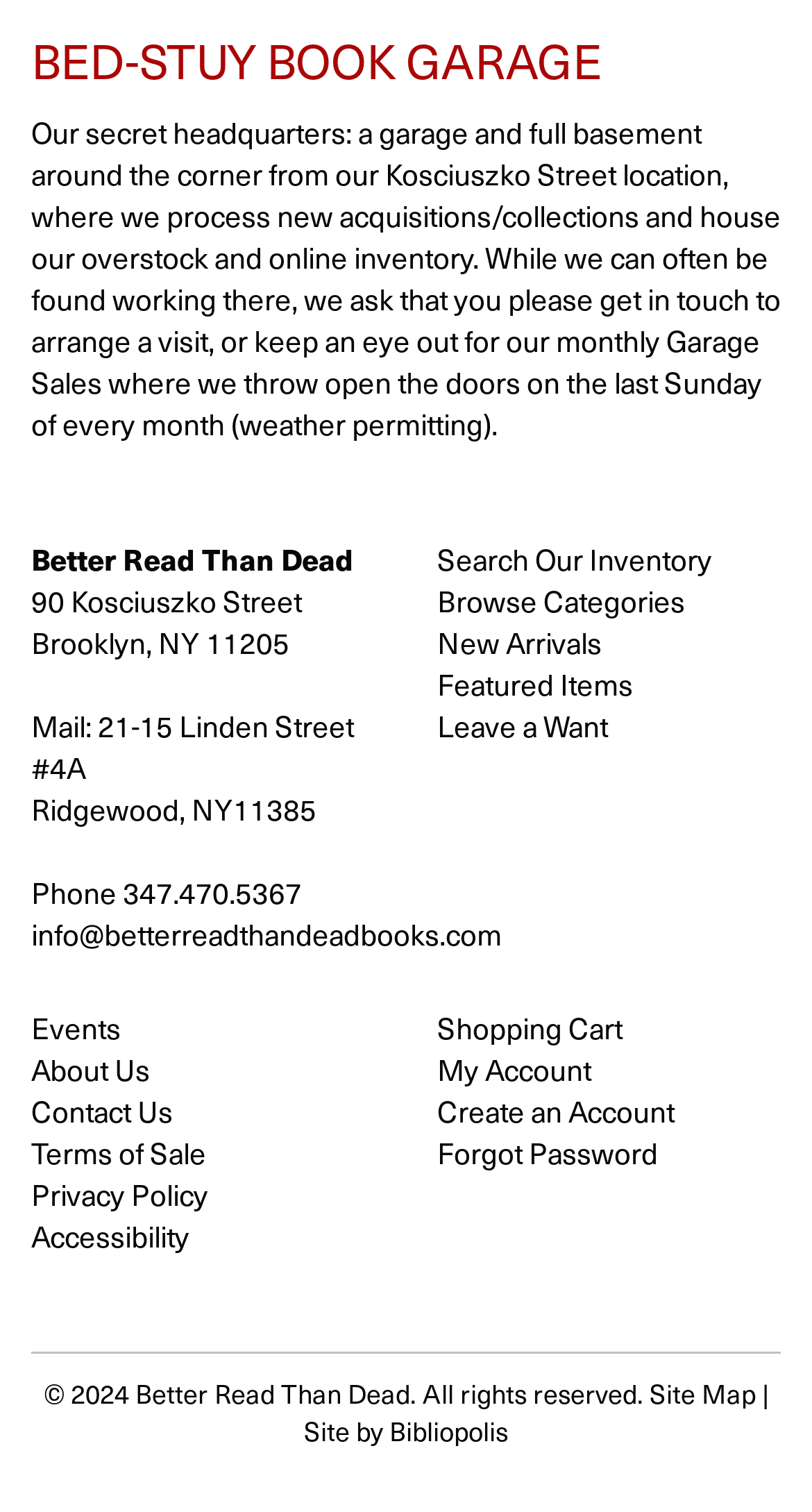What is the name of the website developer?
Answer the question with a single word or phrase by looking at the picture.

Bibliopolis